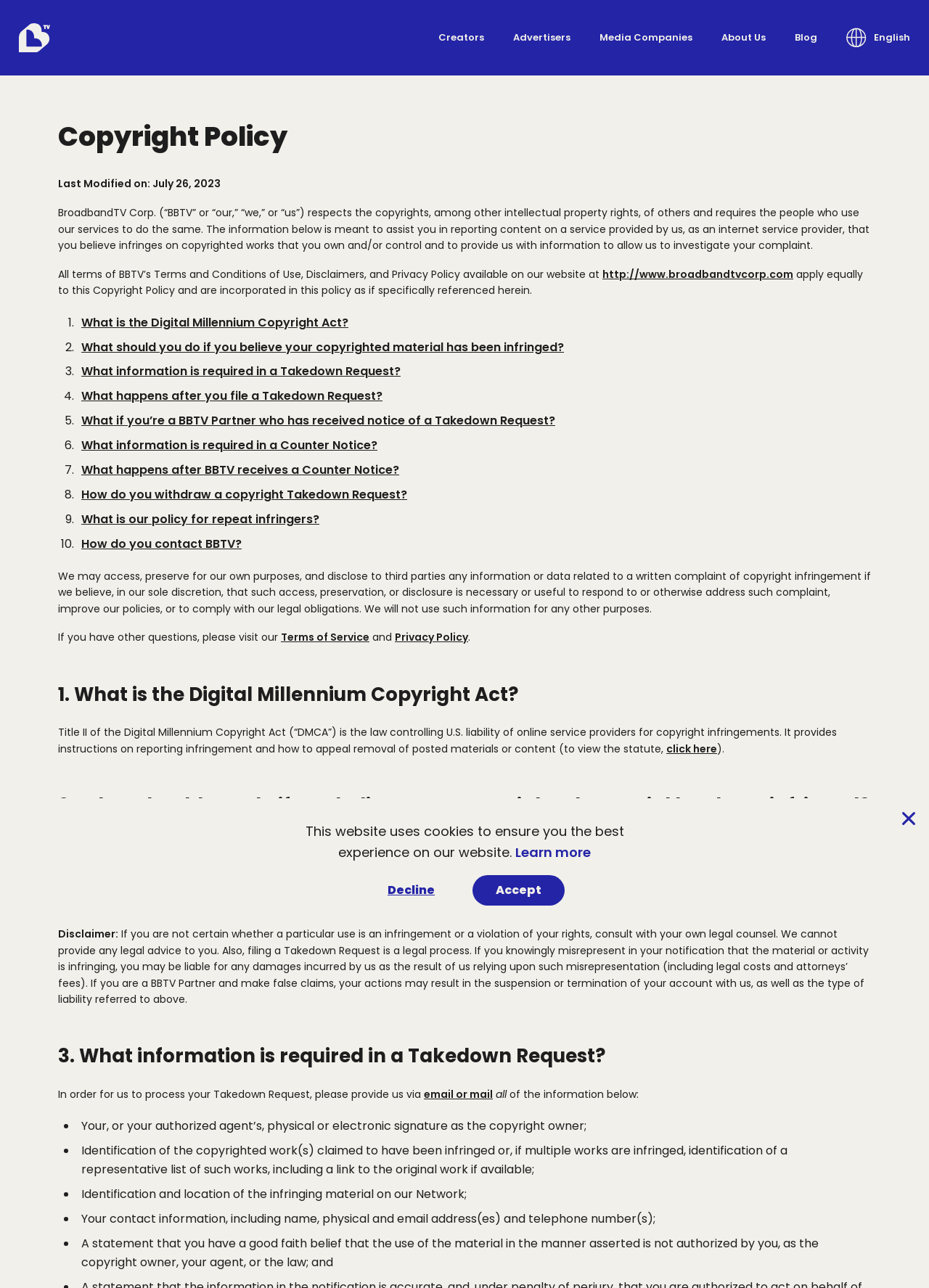Please analyze the image and provide a thorough answer to the question:
What is the purpose of the Copyright Policy?

The Copyright Policy is meant to assist in reporting content on a service provided by BBTV that infringes on copyrighted works that you own and/or control, and to provide BBTV with information to allow them to investigate your complaint.